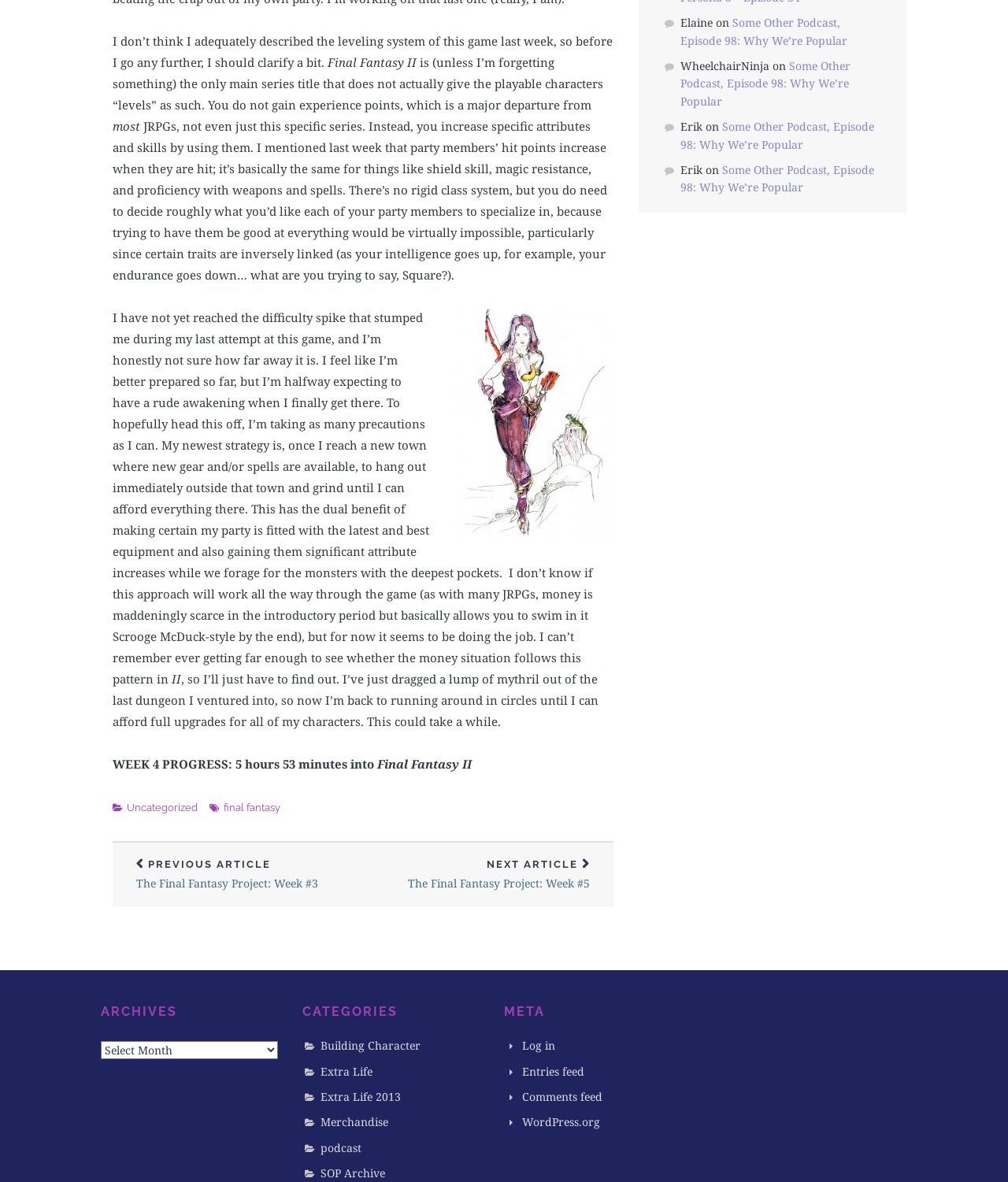What is the name of the podcast mentioned in the article?
Please provide a full and detailed response to the question.

The name of the podcast mentioned in the article is 'Some Other Podcast', which is mentioned multiple times in the footer section of the webpage.